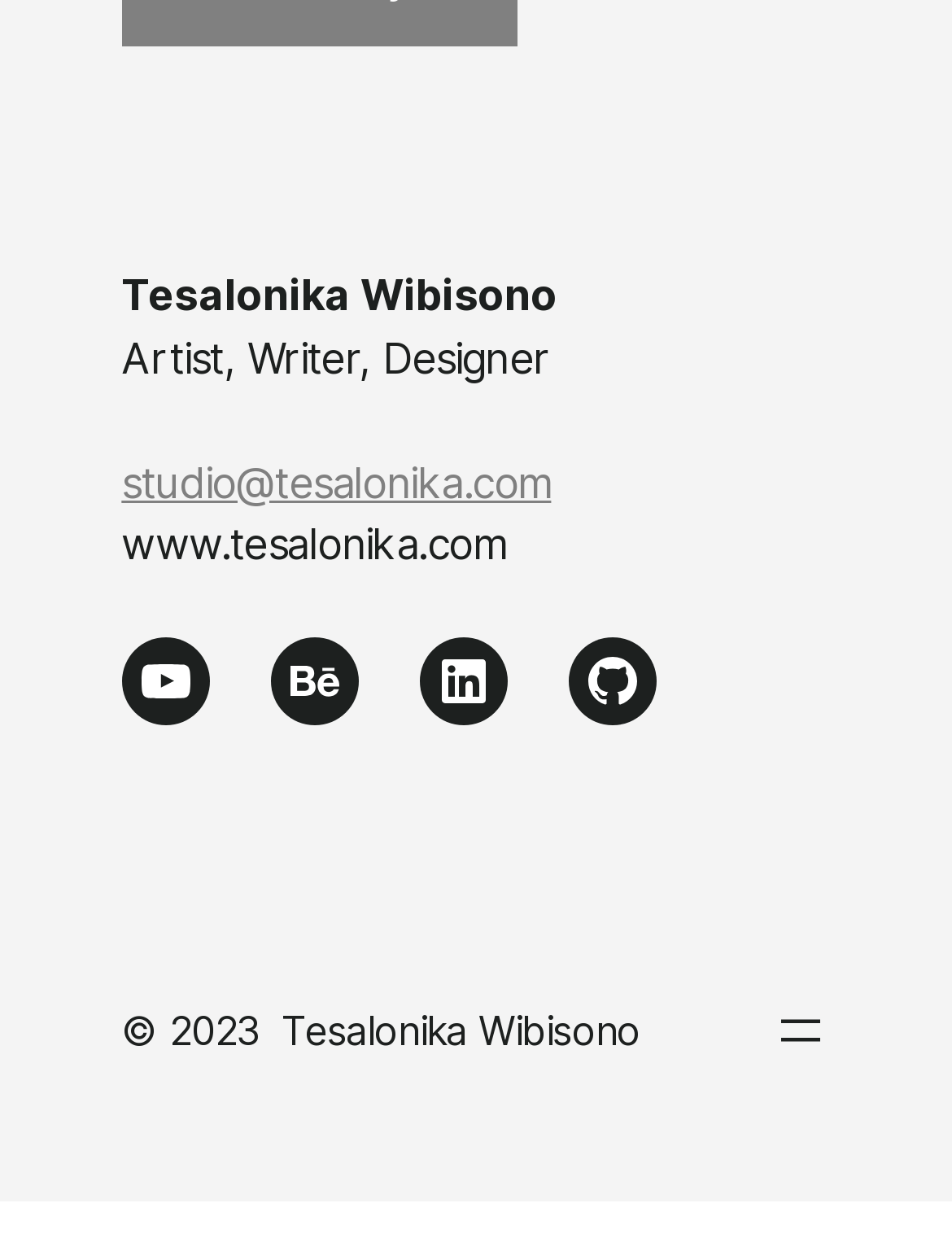Using the webpage screenshot and the element description aria-label="Open menu", determine the bounding box coordinates. Specify the coordinates in the format (top-left x, top-left y, bottom-right x, bottom-right y) with values ranging from 0 to 1.

[0.811, 0.795, 0.872, 0.841]